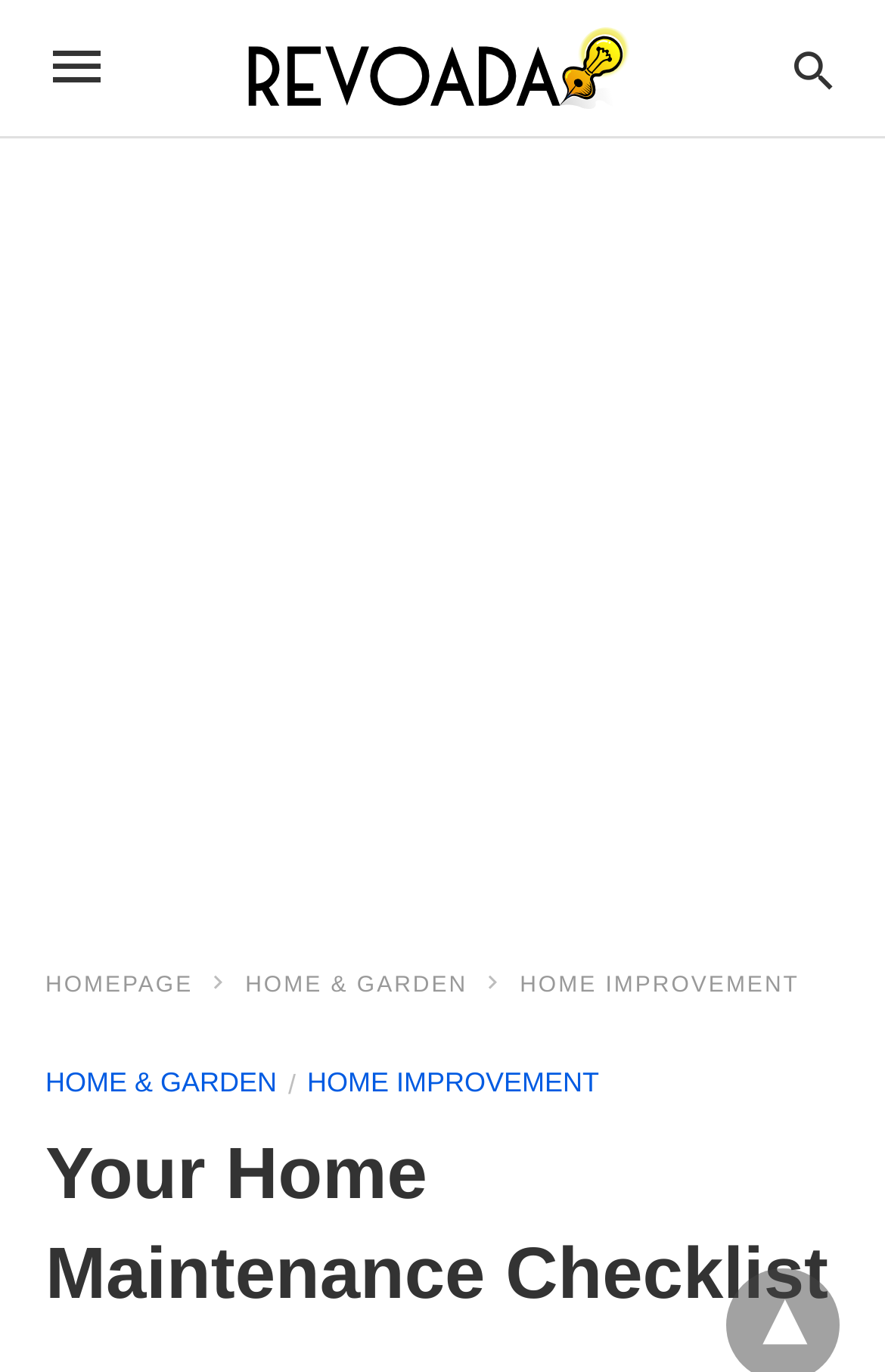What is the purpose of the webpage?
Ensure your answer is thorough and detailed.

Based on the content of the webpage, particularly the heading 'Your Home Maintenance Checklist', it appears that the webpage is focused on providing information and resources related to home maintenance.